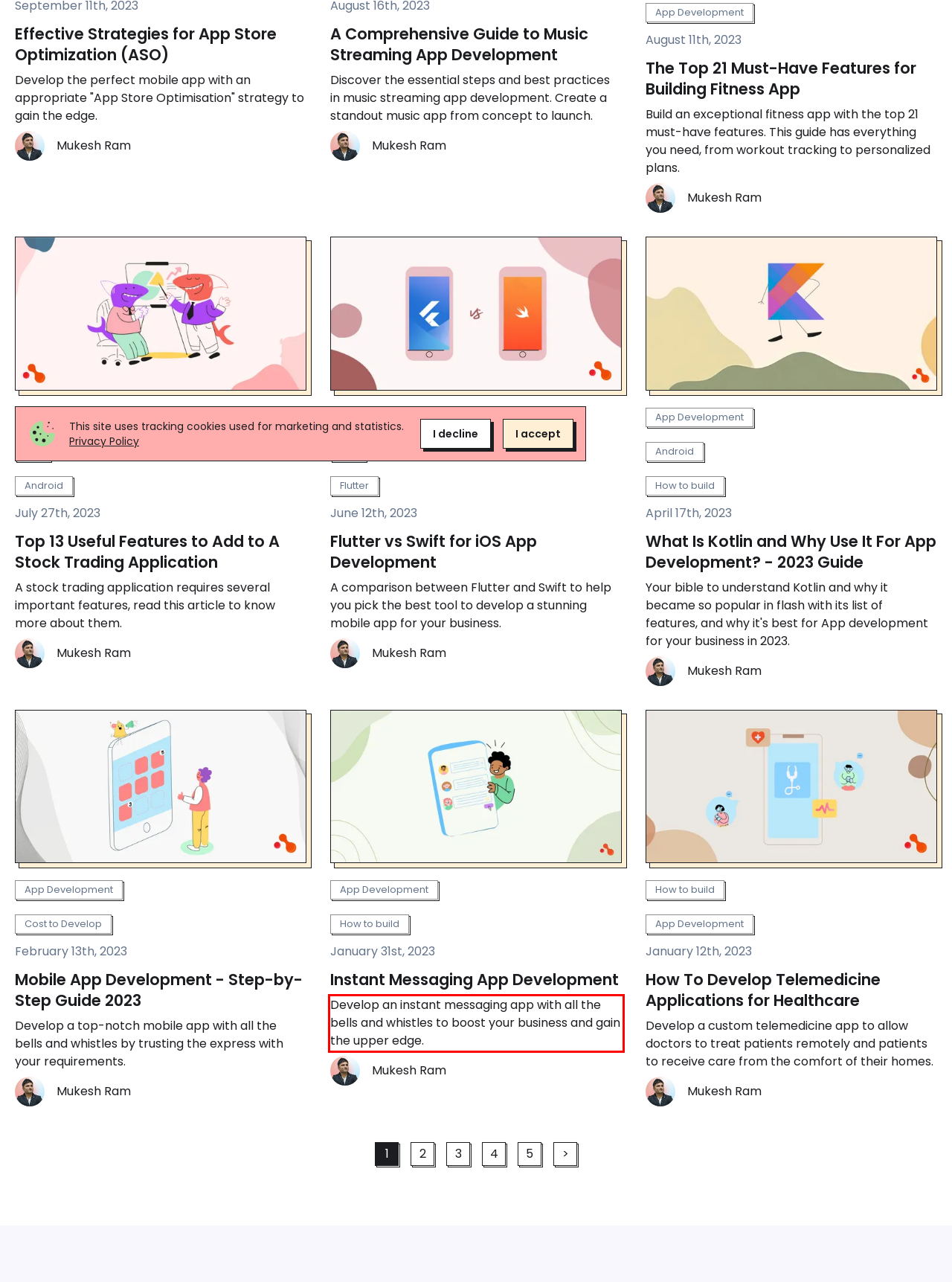From the screenshot of the webpage, locate the red bounding box and extract the text contained within that area.

Develop an instant messaging app with all the bells and whistles to boost your business and gain the upper edge.